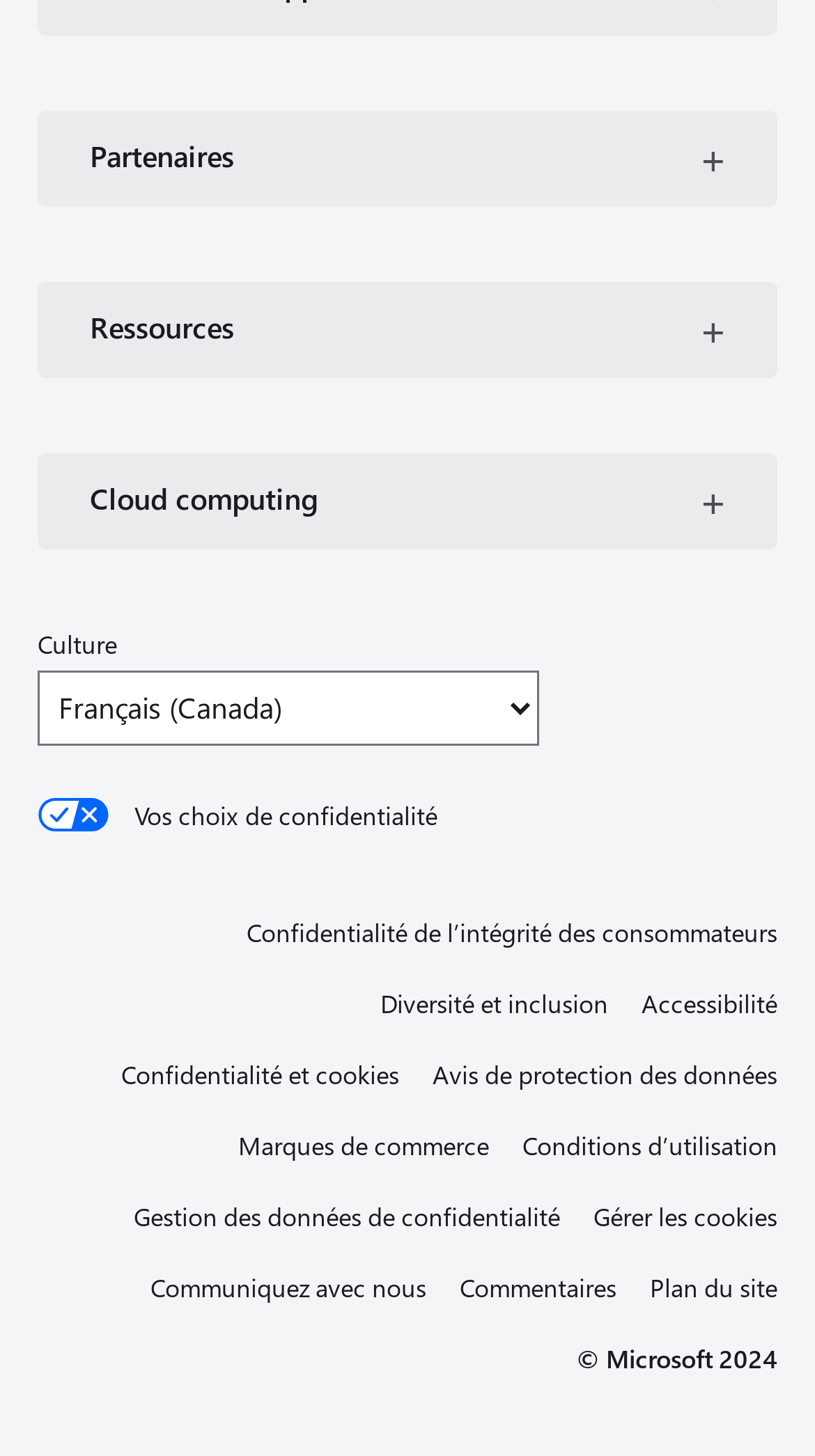Respond to the question below with a single word or phrase:
How many comboboxes are there on this webpage?

1